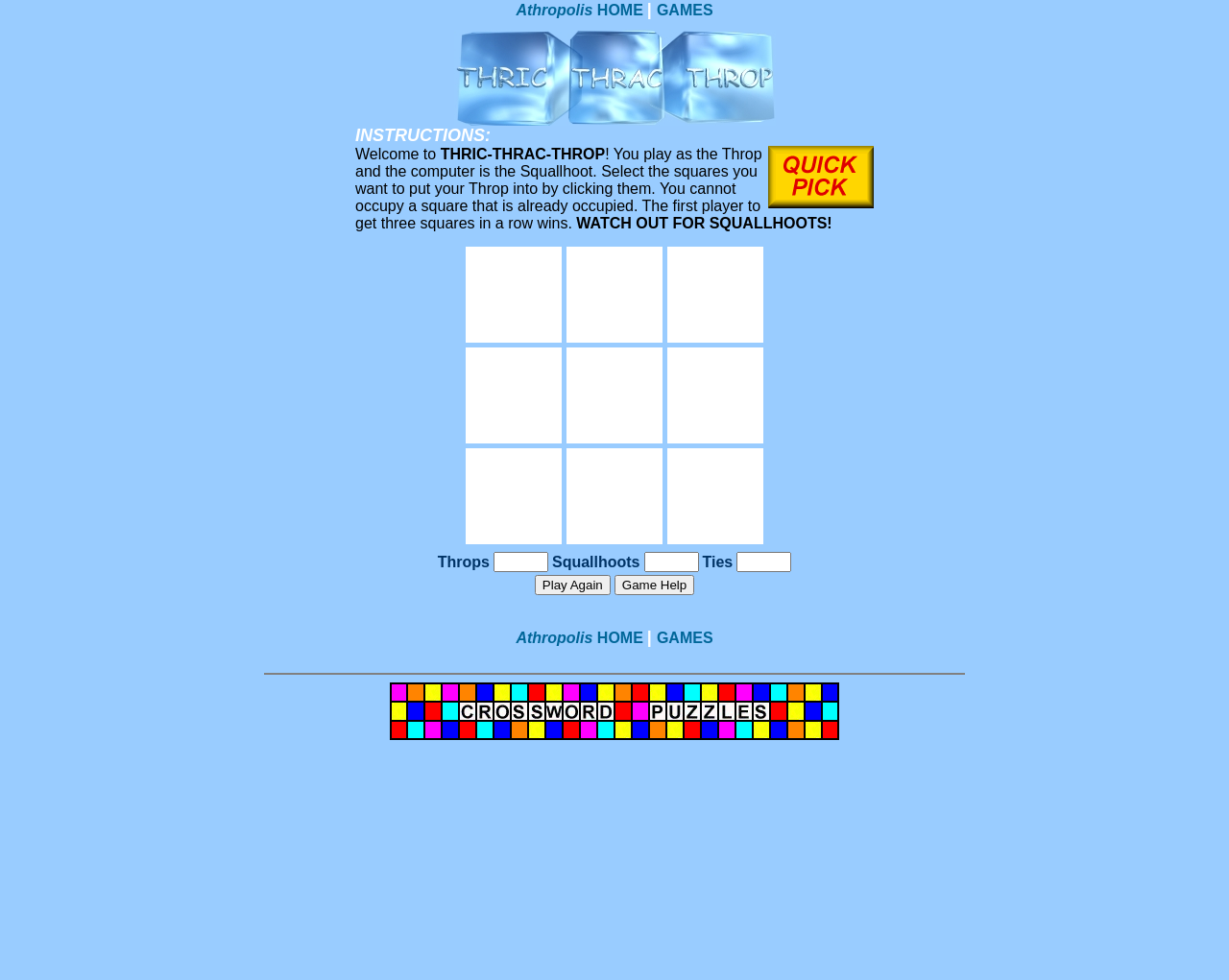What are the two players in the game?
Utilize the information in the image to give a detailed answer to the question.

The instructions mention that you play as the Throp and the computer is the Squallhoot, indicating that these are the two players in the game.